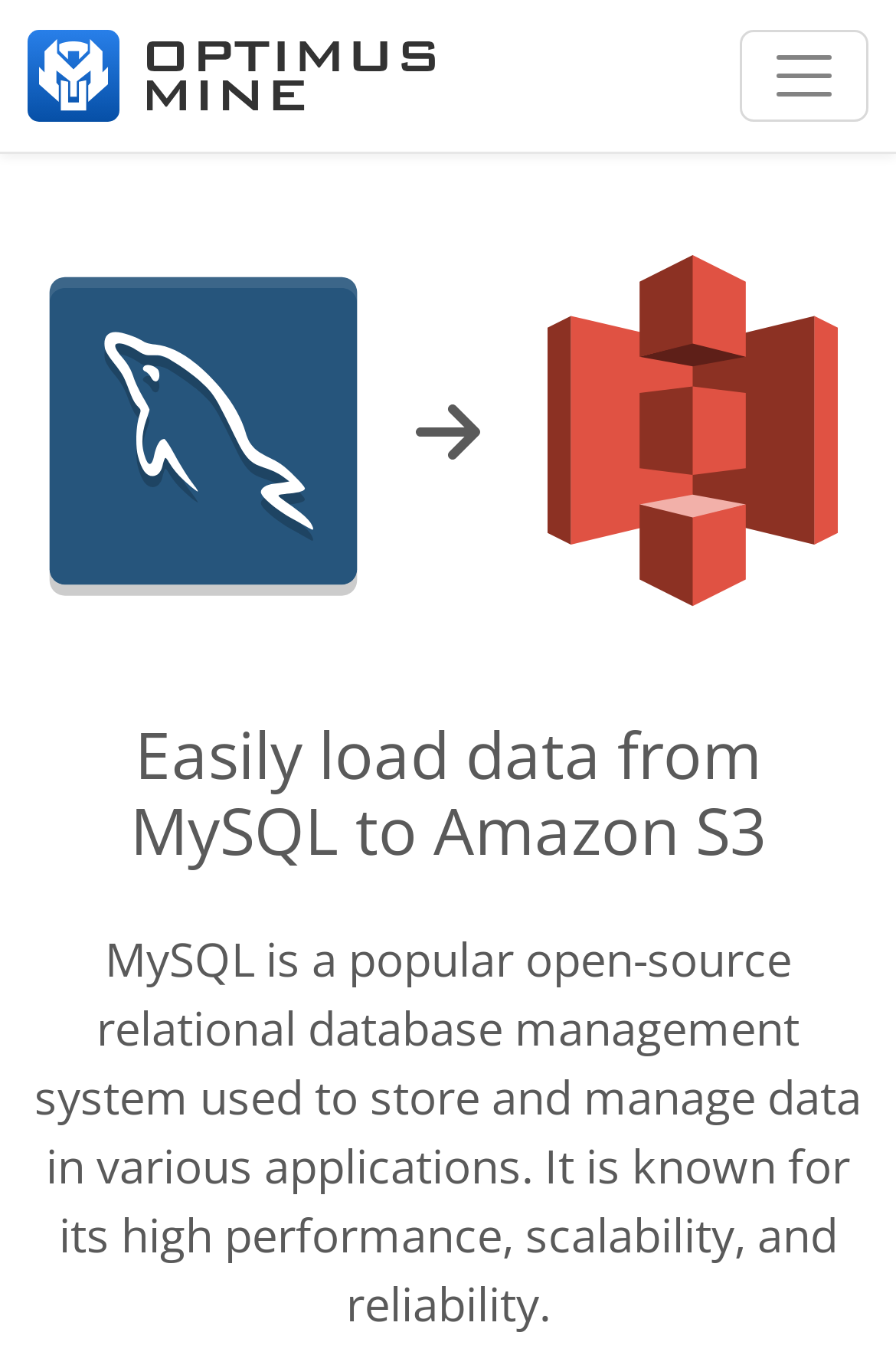Please provide a comprehensive answer to the question based on the screenshot: What is Amazon S3?

Based on the image and context on the webpage, Amazon S3 appears to be a cloud storage service, which is a common use case for storing and managing data.